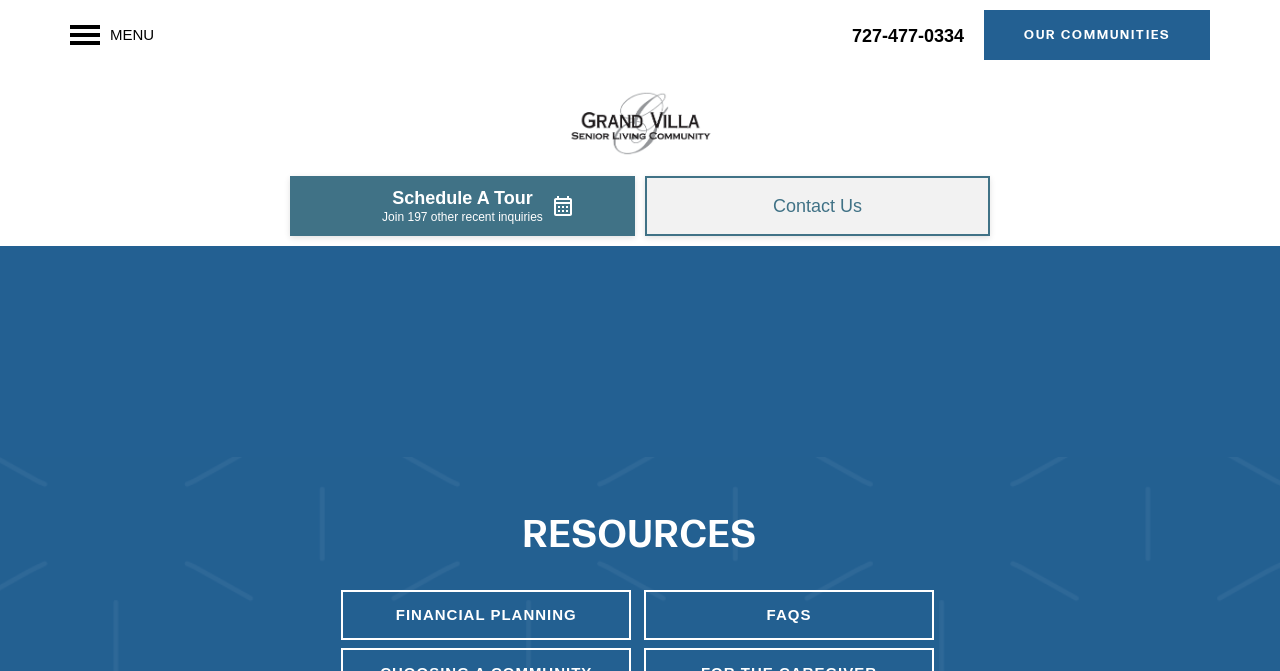What is the name of the community featured on the webpage?
Refer to the image and give a detailed answer to the query.

The name of the community can be found in the logo image on the top left corner of the webpage, which displays the text 'Grand Villa of Clearwater'.